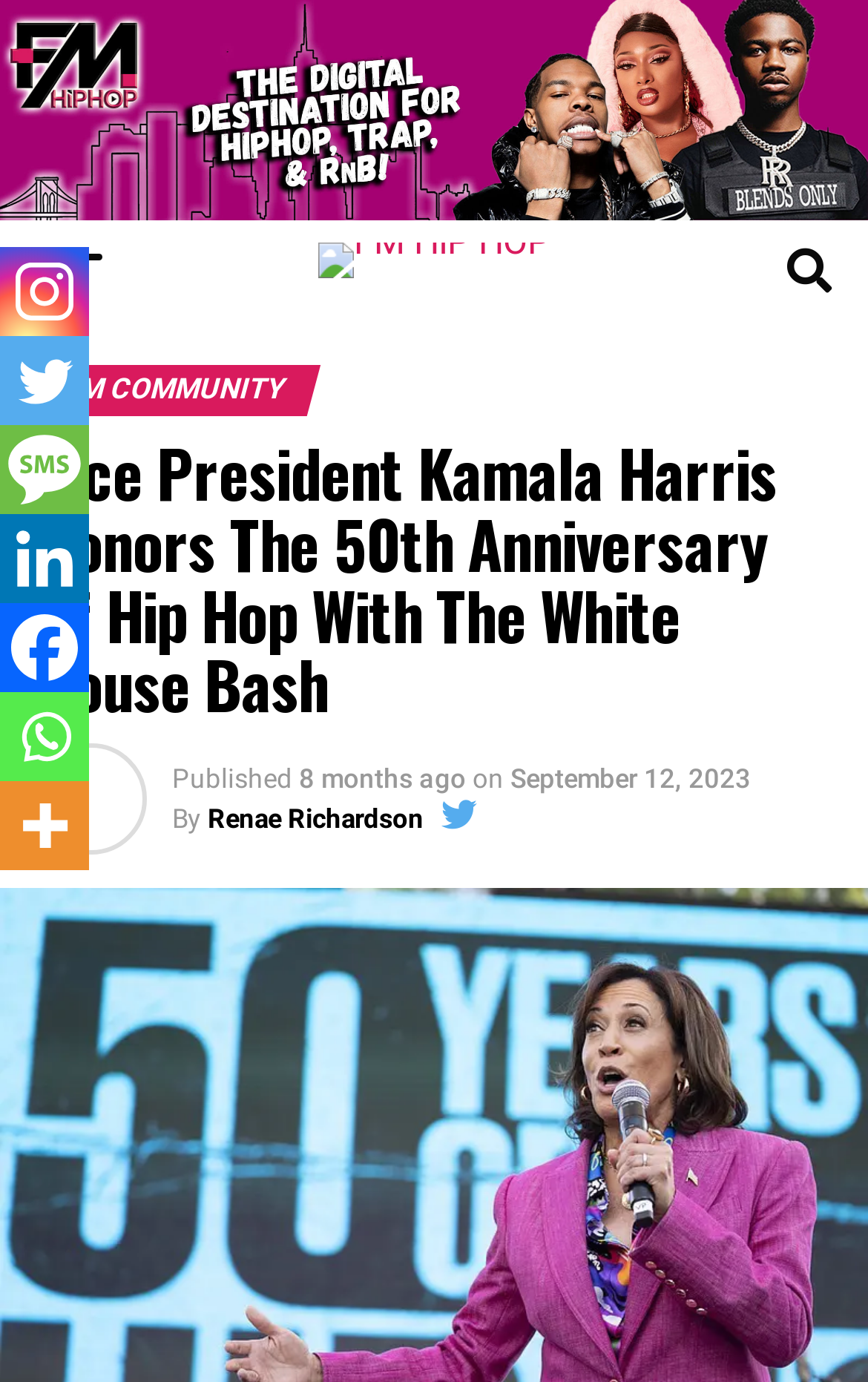Please determine the bounding box coordinates for the UI element described as: "title="More"".

[0.0, 0.565, 0.103, 0.63]